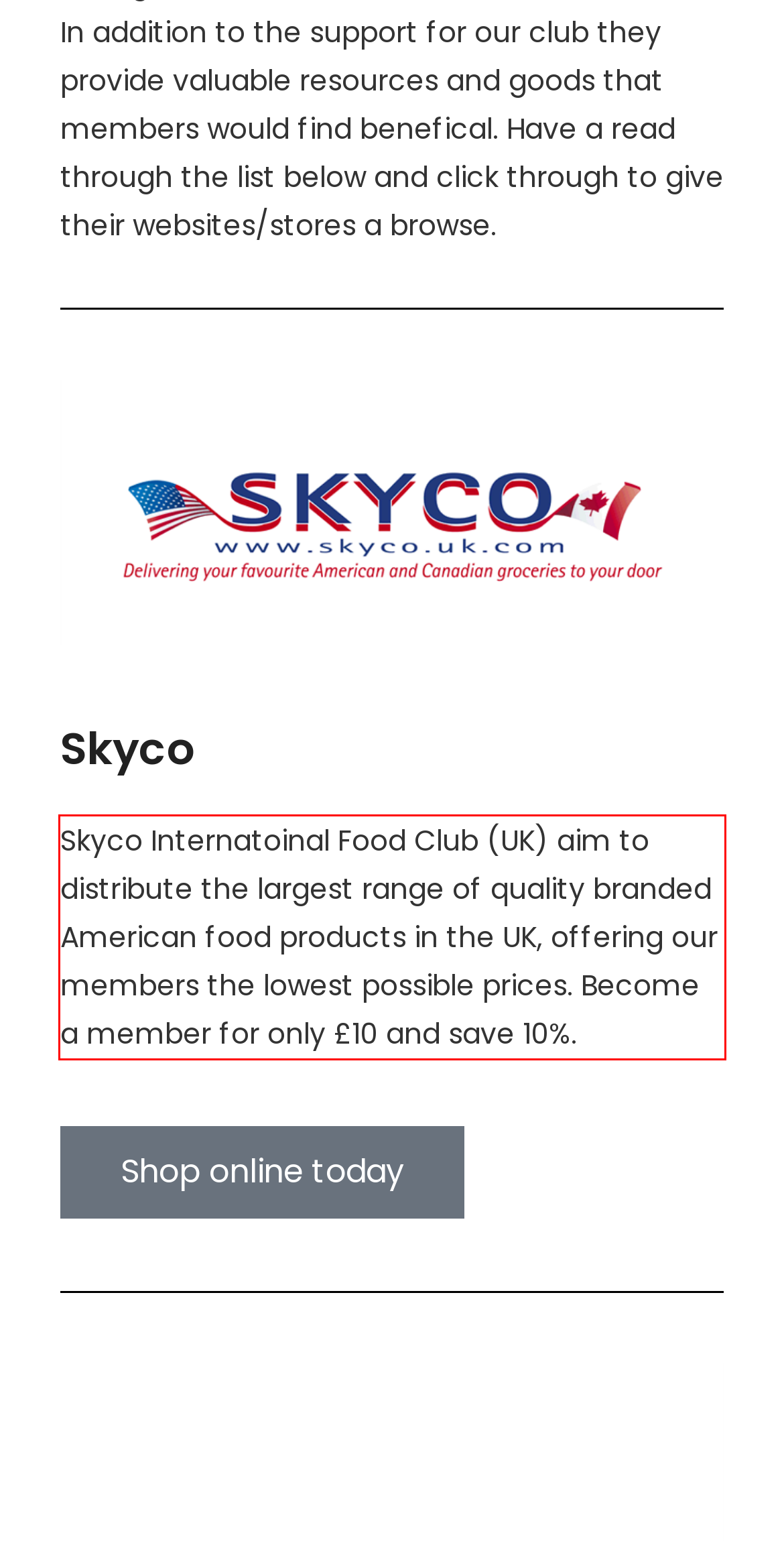Please examine the webpage screenshot and extract the text within the red bounding box using OCR.

Skyco Internatoinal Food Club (UK) aim to distribute the largest range of quality branded American food products in the UK, offering our members the lowest possible prices. Become a member for only £10 and save 10%.